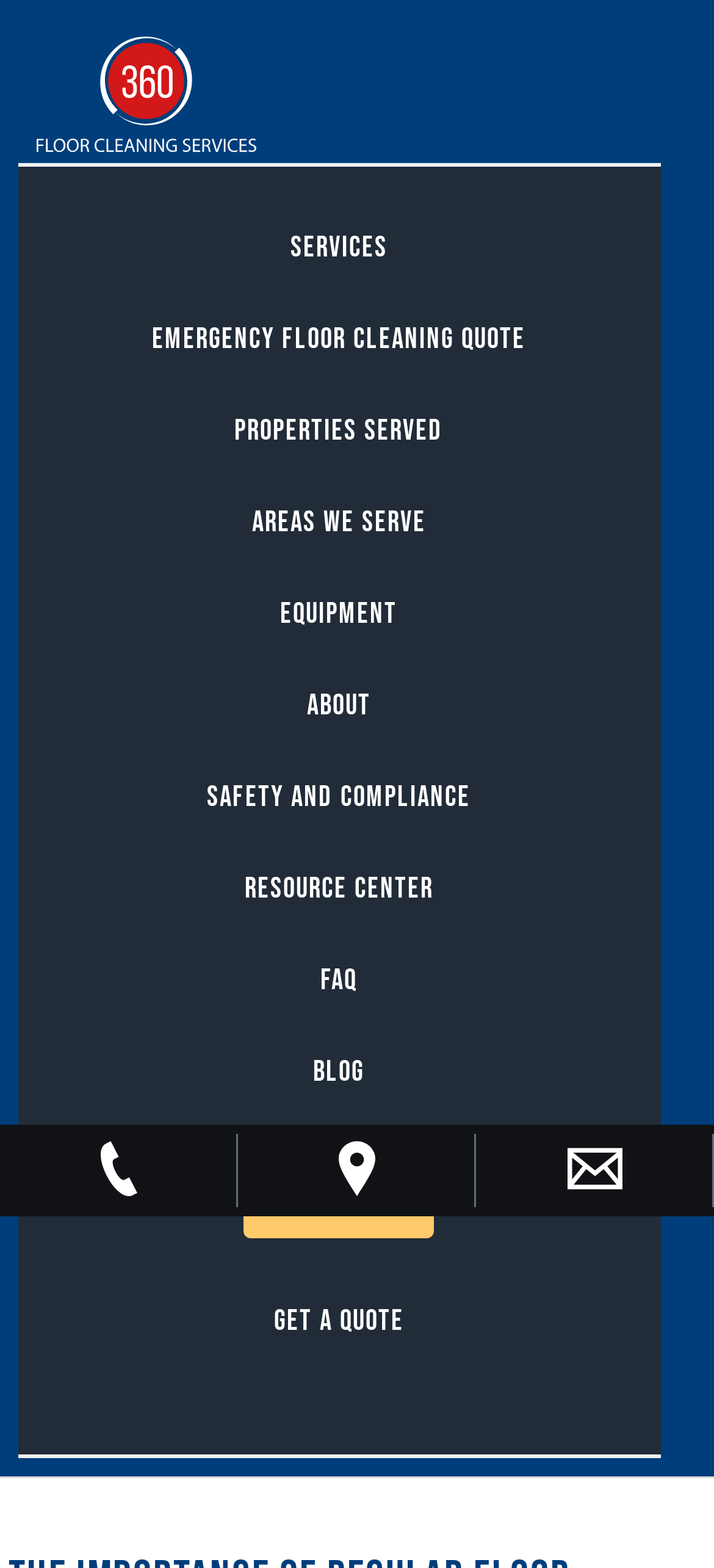Provide the bounding box coordinates of the HTML element described as: "Resource Center". The bounding box coordinates should be four float numbers between 0 and 1, i.e., [left, top, right, bottom].

[0.317, 0.549, 0.632, 0.586]